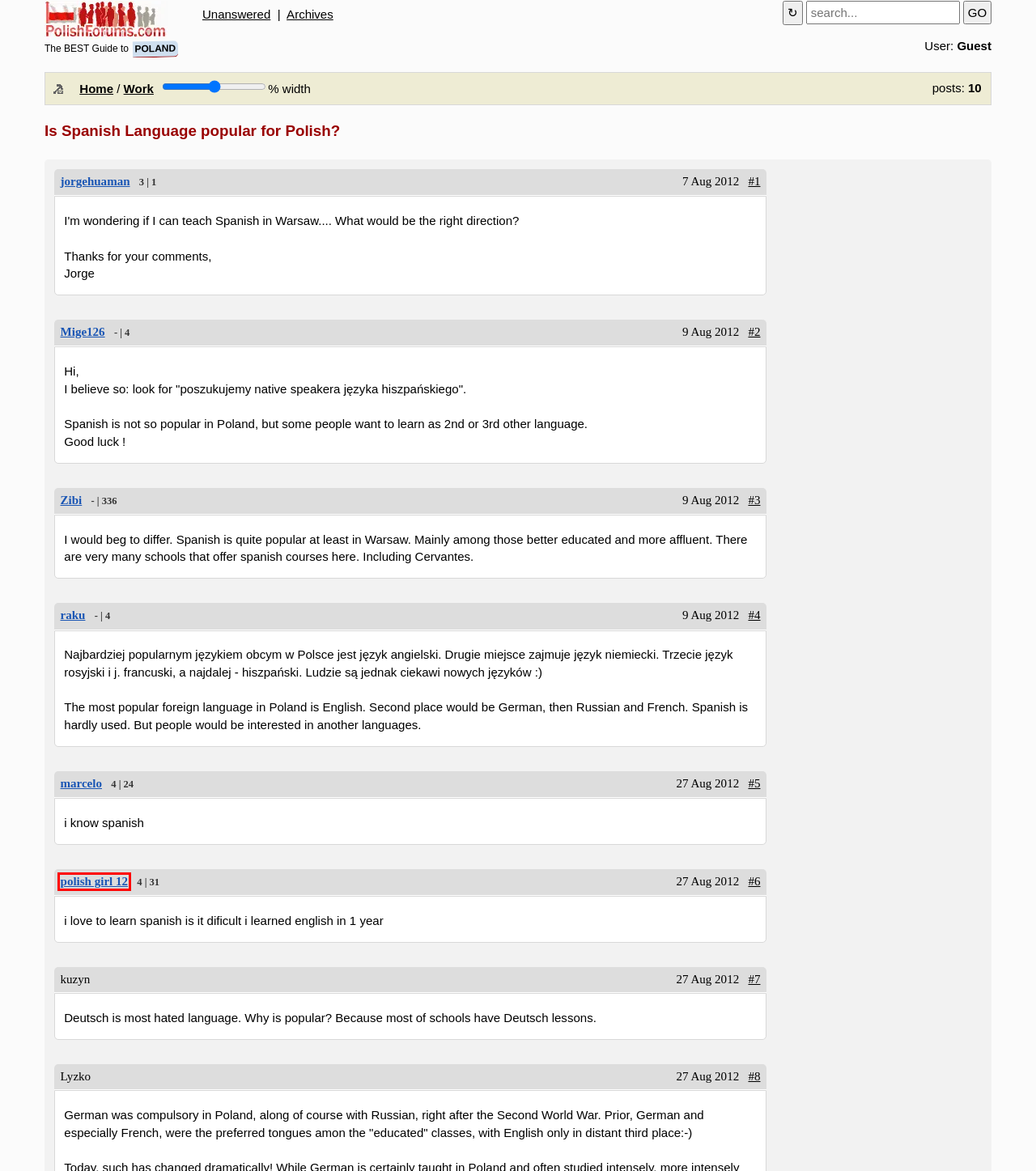You are given a screenshot depicting a webpage with a red bounding box around a UI element. Select the description that best corresponds to the new webpage after clicking the selected element. Here are the choices:
A. marcelo - Profile
B. Unanswered
C. jorgehuaman - Profile
D. Zibi - Profile
E. raku - Profile
F. Everything about Poland
G. polish girl 12 - Profile
H. Archives

G